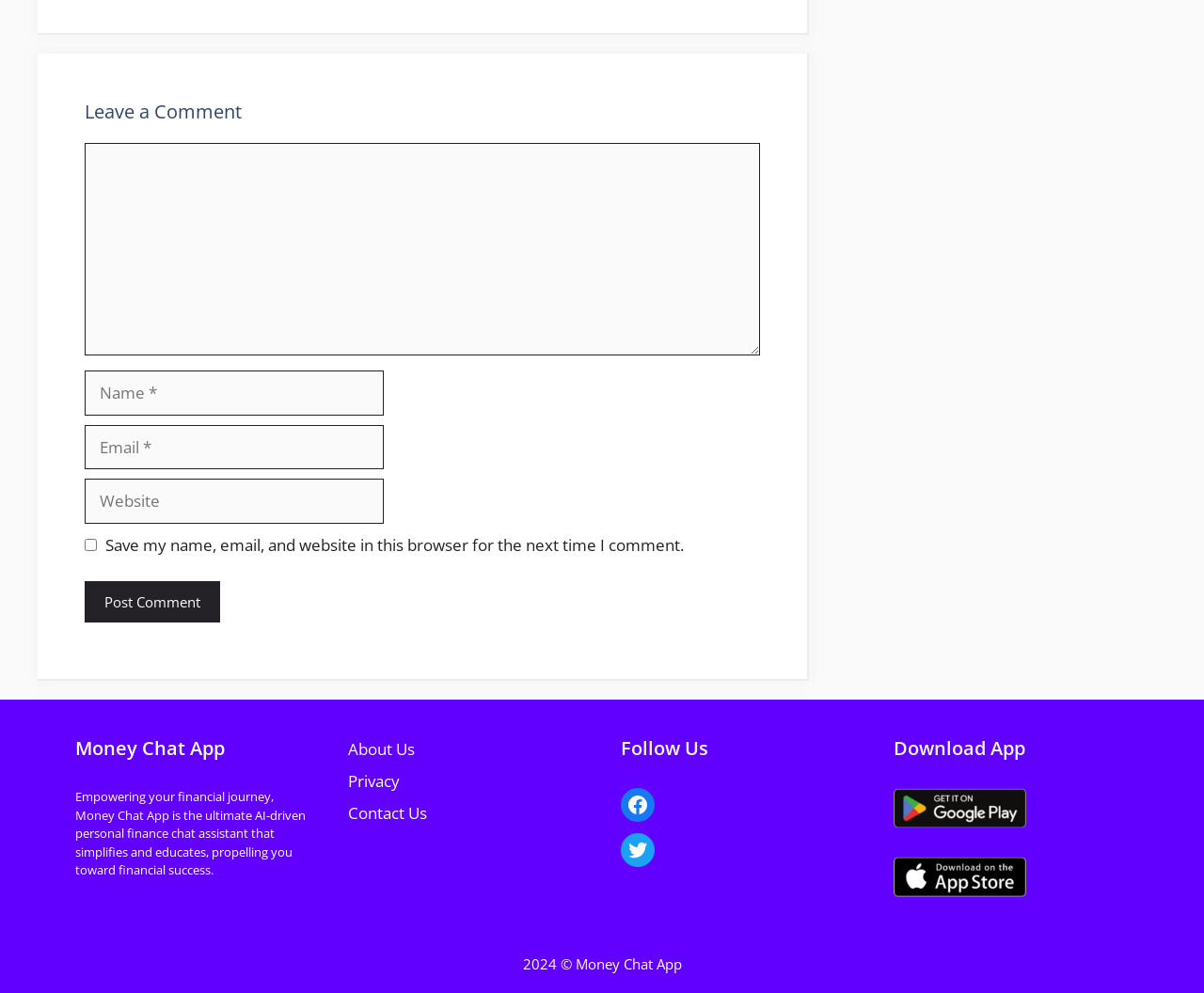Please respond in a single word or phrase: 
How many social media platforms are linked on the webpage?

2